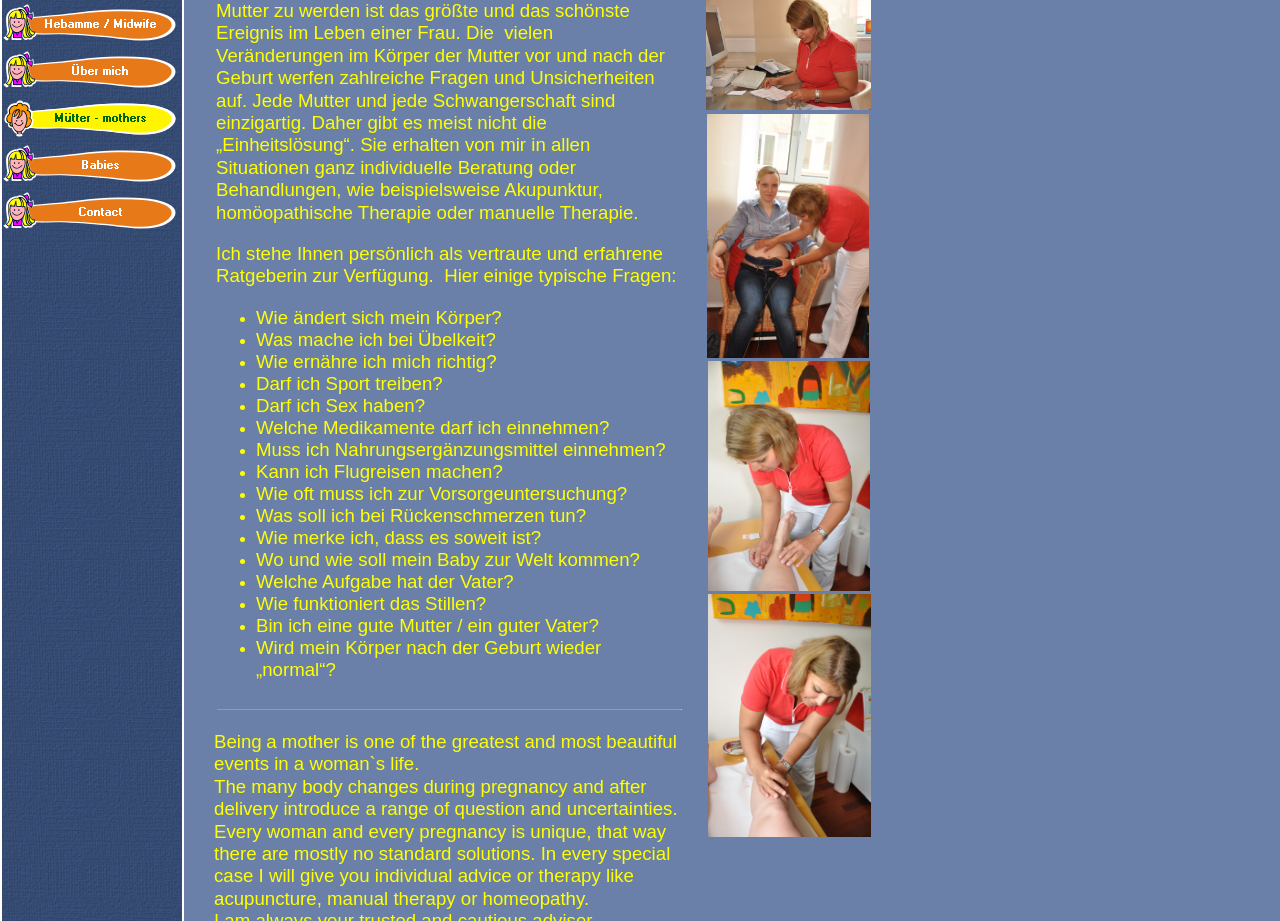Please determine the bounding box coordinates for the UI element described here. Use the format (top-left x, top-left y, bottom-right x, bottom-right y) with values bounded between 0 and 1: alt="Über mich" name="Navigationsschaltfläche2" title="Über mich"

[0.0, 0.09, 0.156, 0.105]